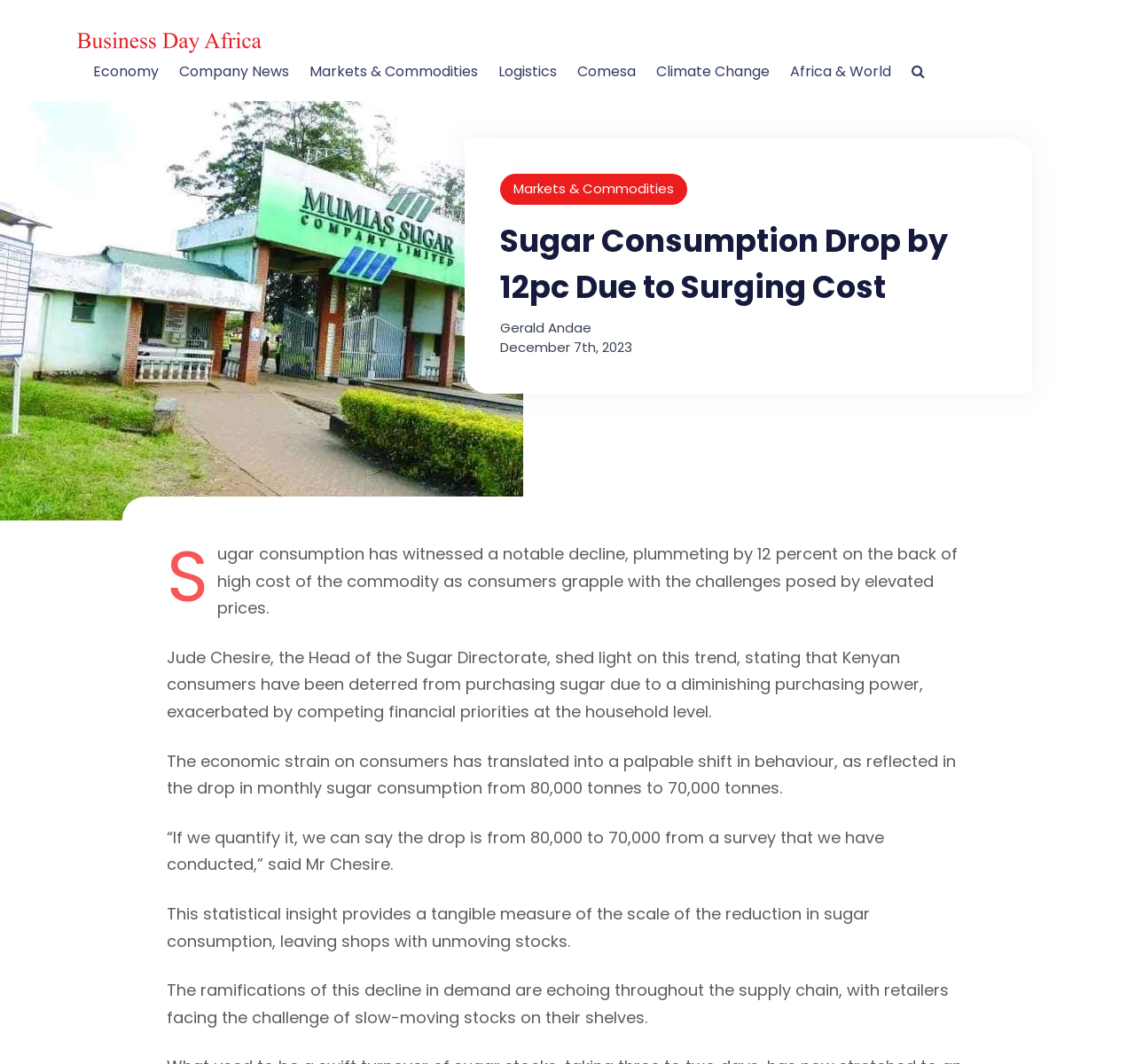What is the category of news this webpage belongs to?
Answer the question with a single word or phrase derived from the image.

Business